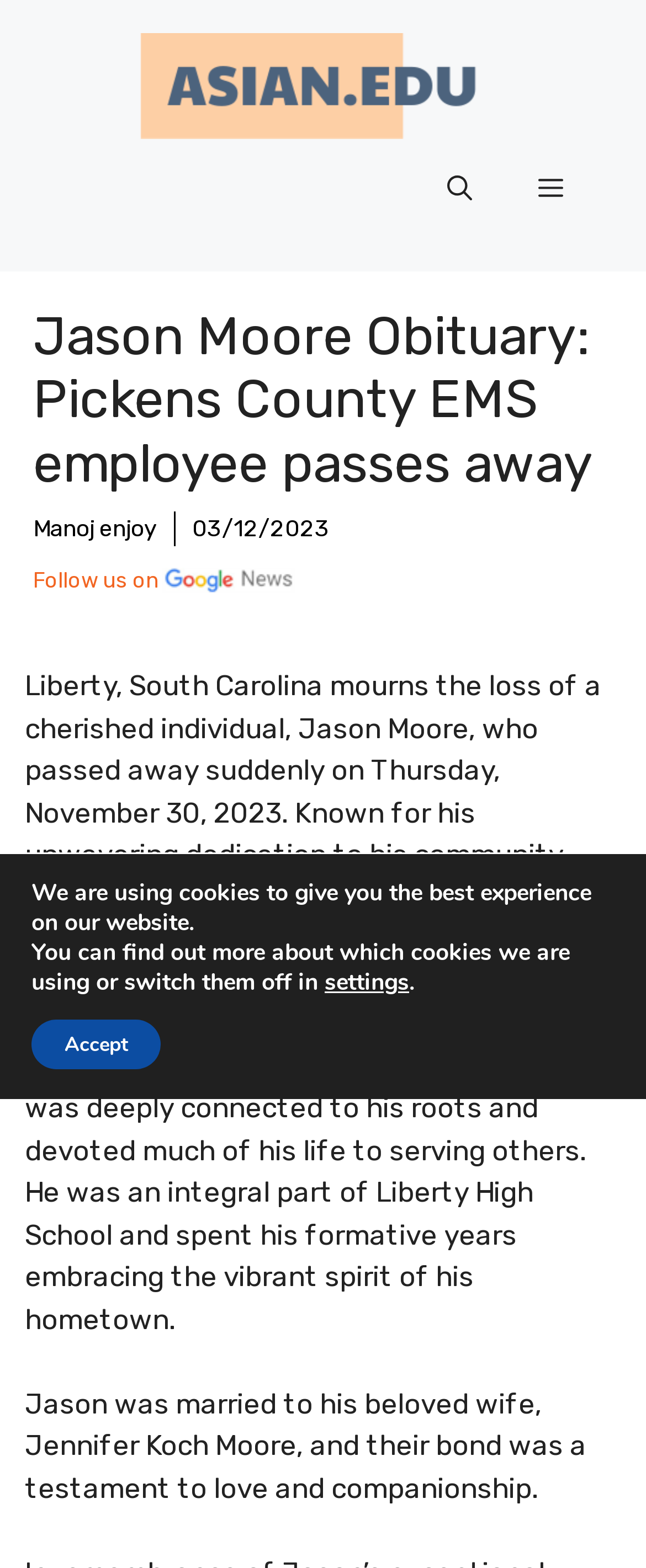Provide the bounding box coordinates, formatted as (top-left x, top-left y, bottom-right x, bottom-right y), with all values being floating point numbers between 0 and 1. Identify the bounding box of the UI element that matches the description: Follow us on

[0.051, 0.37, 0.456, 0.386]